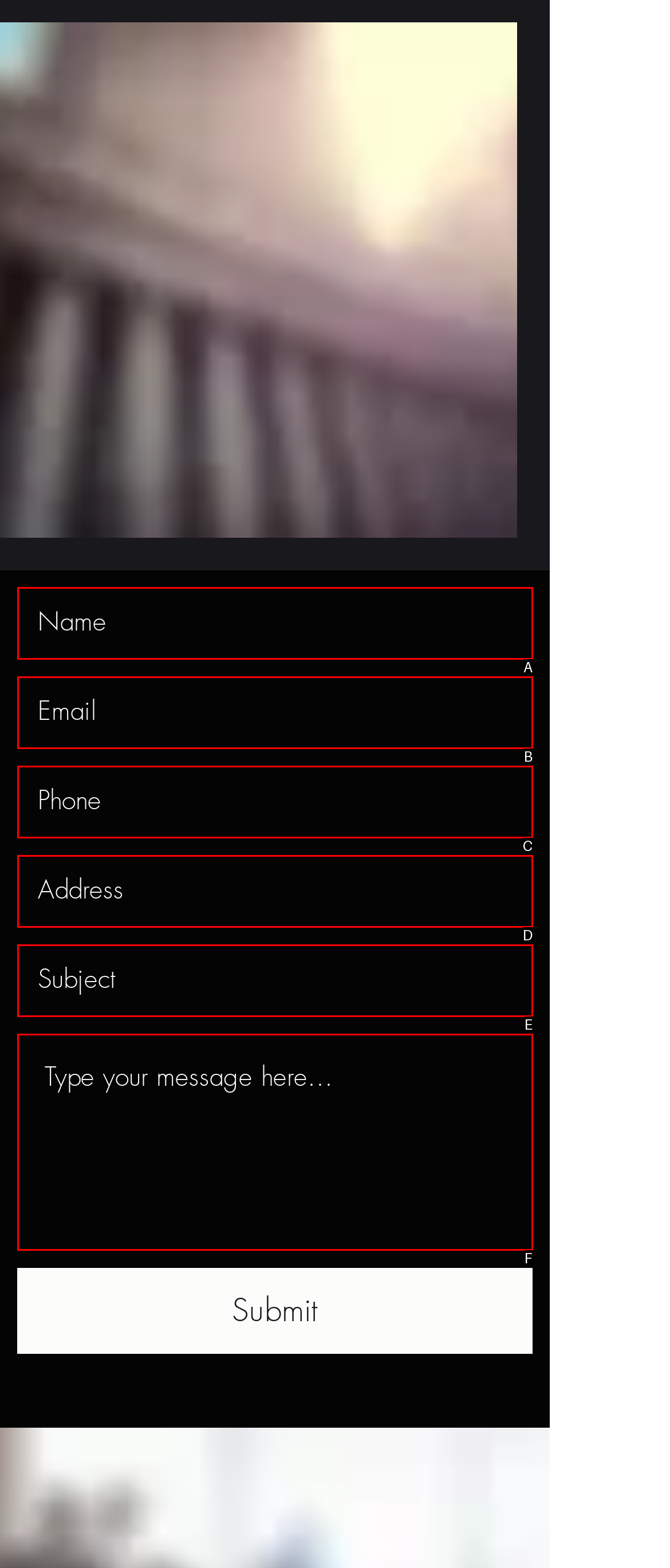Select the option that matches the description: placeholder="Type your message here...". Answer with the letter of the correct option directly.

F